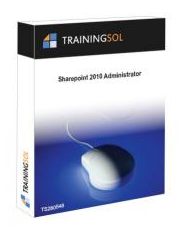What is the logo at the top of the box cover?
Can you provide a detailed and comprehensive answer to the question?

The branding is highlighted at the top with the 'TRAININGSOL' logo, directly linking the product to the training organization.